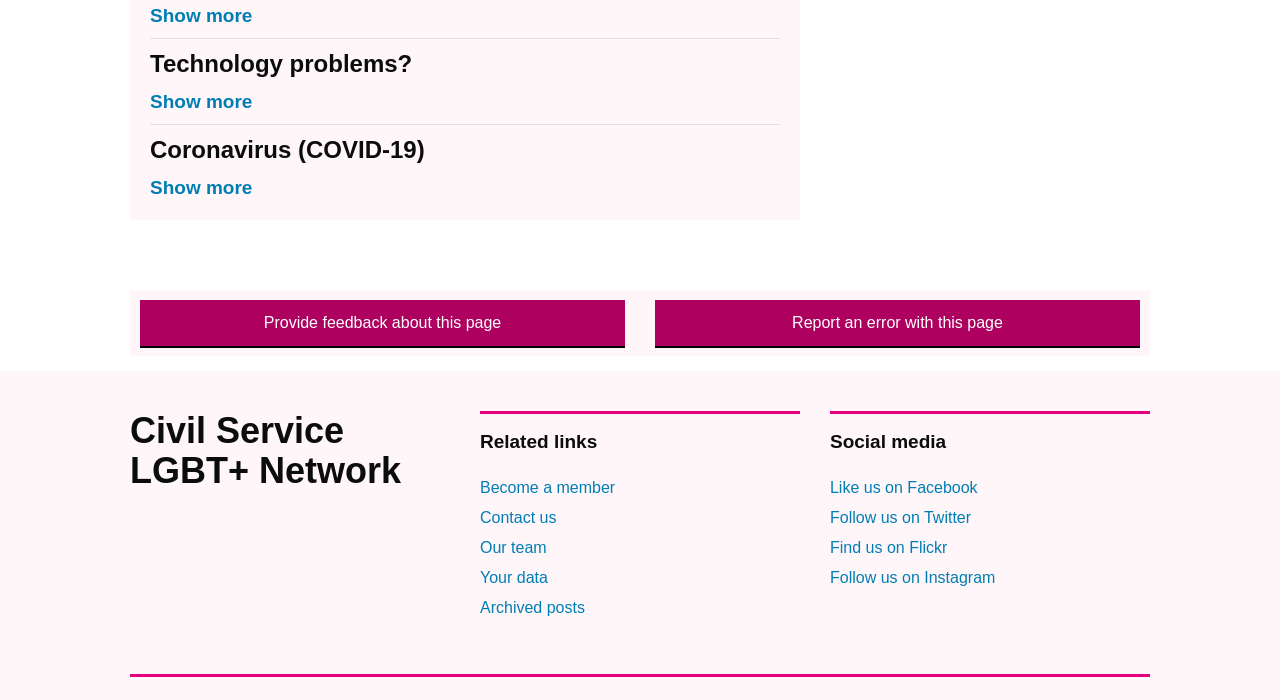Identify the bounding box coordinates for the region to click in order to carry out this instruction: "Show technology problems". Provide the coordinates using four float numbers between 0 and 1, formatted as [left, top, right, bottom].

[0.117, 0.07, 0.609, 0.163]